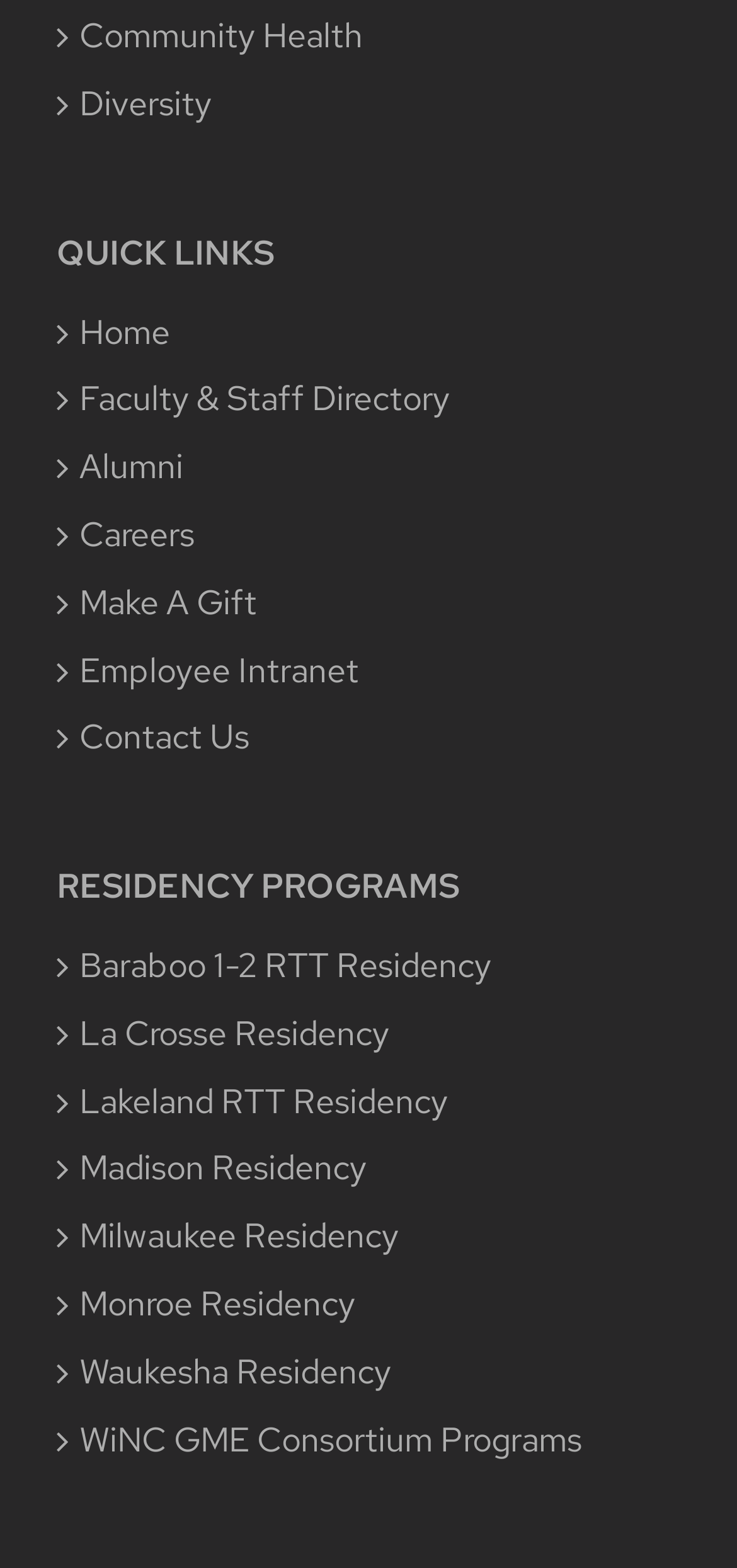Identify the bounding box coordinates of the region that needs to be clicked to carry out this instruction: "Explore La Crosse Residency". Provide these coordinates as four float numbers ranging from 0 to 1, i.e., [left, top, right, bottom].

[0.108, 0.642, 0.897, 0.677]